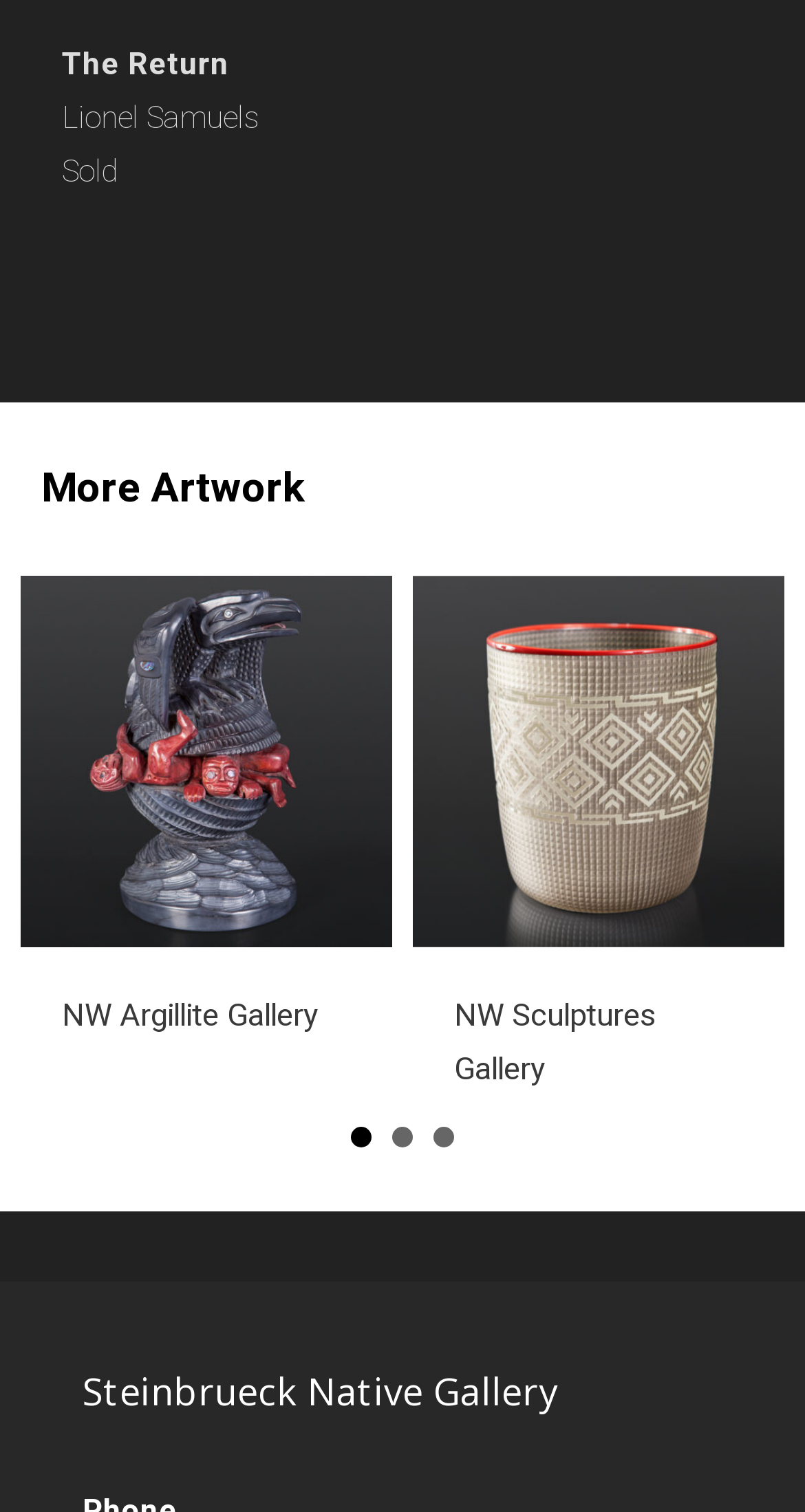Locate the bounding box of the user interface element based on this description: "1".

[0.436, 0.746, 0.462, 0.759]